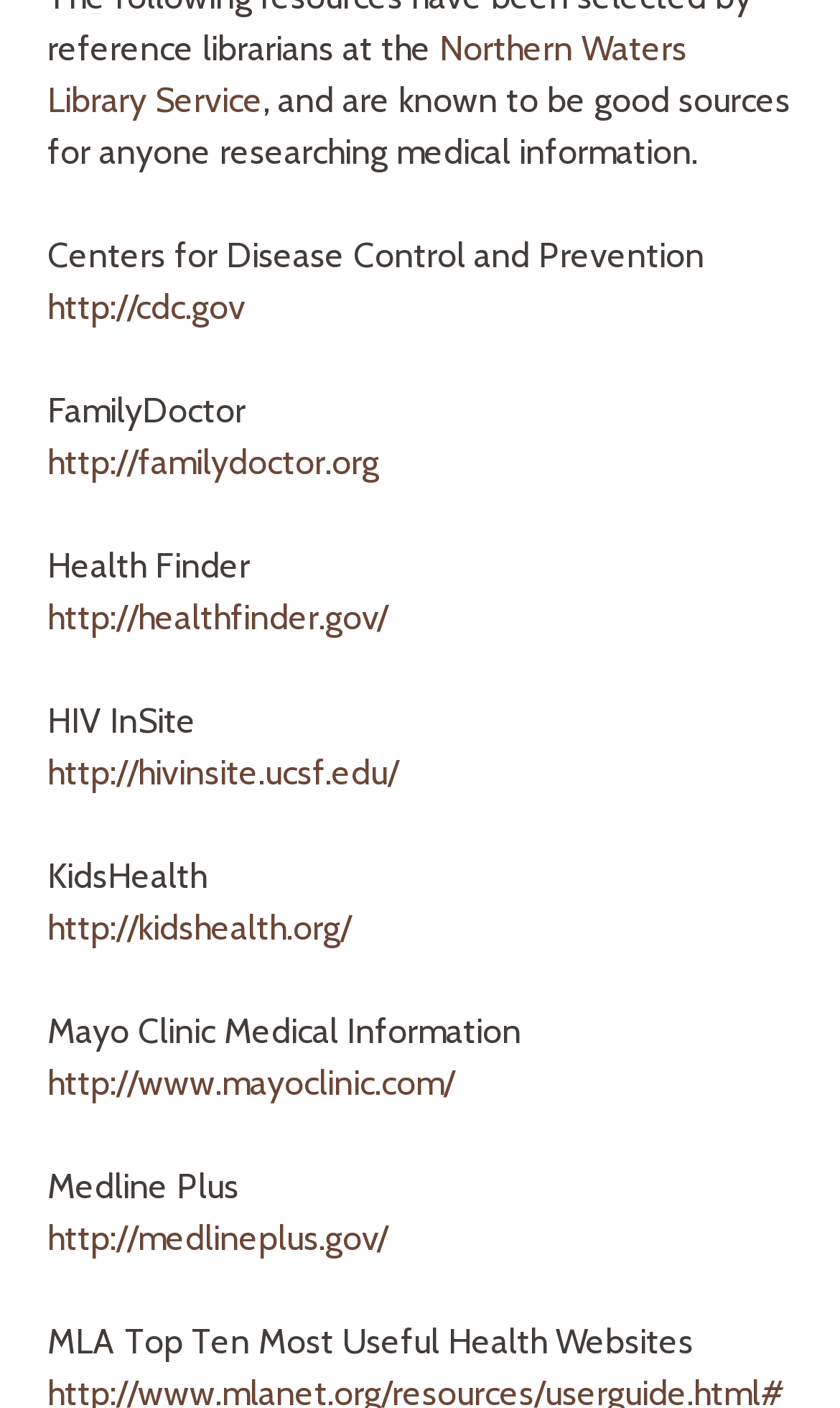How many health websites are listed? Refer to the image and provide a one-word or short phrase answer.

9